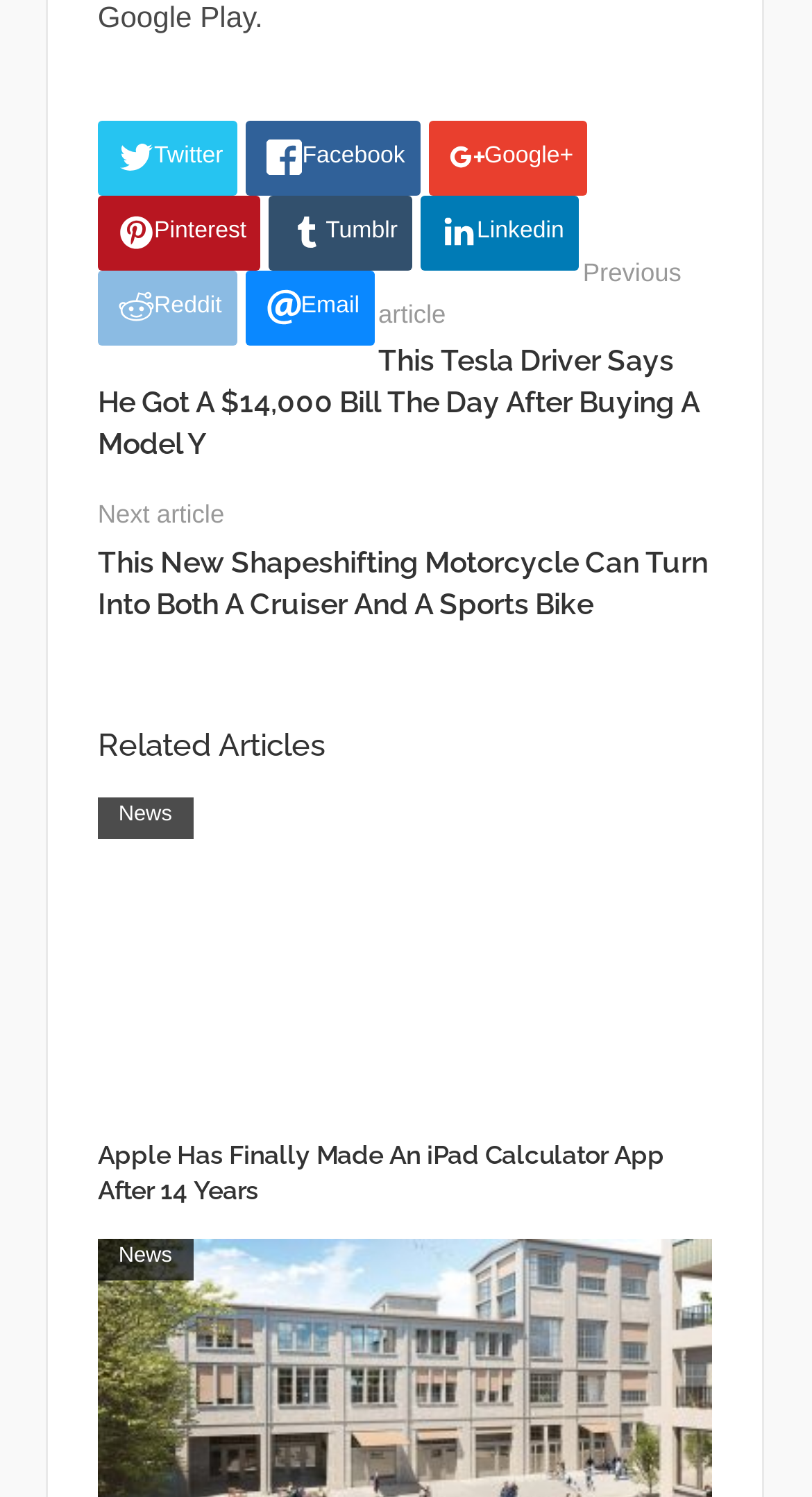Find the bounding box coordinates of the element to click in order to complete this instruction: "Read the news about Apple's iPad Calculator App". The bounding box coordinates must be four float numbers between 0 and 1, denoted as [left, top, right, bottom].

[0.12, 0.627, 0.877, 0.65]